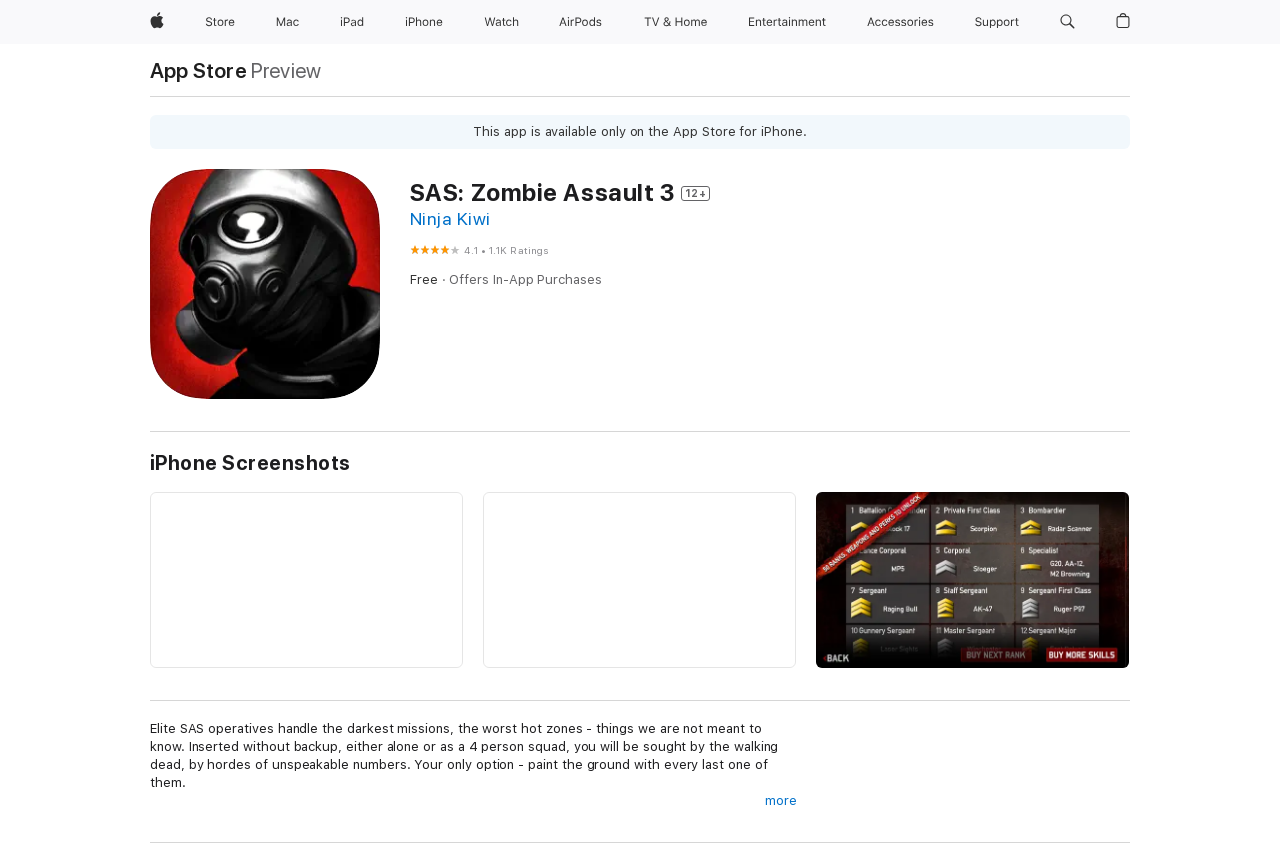Find the bounding box coordinates of the element's region that should be clicked in order to follow the given instruction: "Go to App Store". The coordinates should consist of four float numbers between 0 and 1, i.e., [left, top, right, bottom].

[0.117, 0.07, 0.193, 0.094]